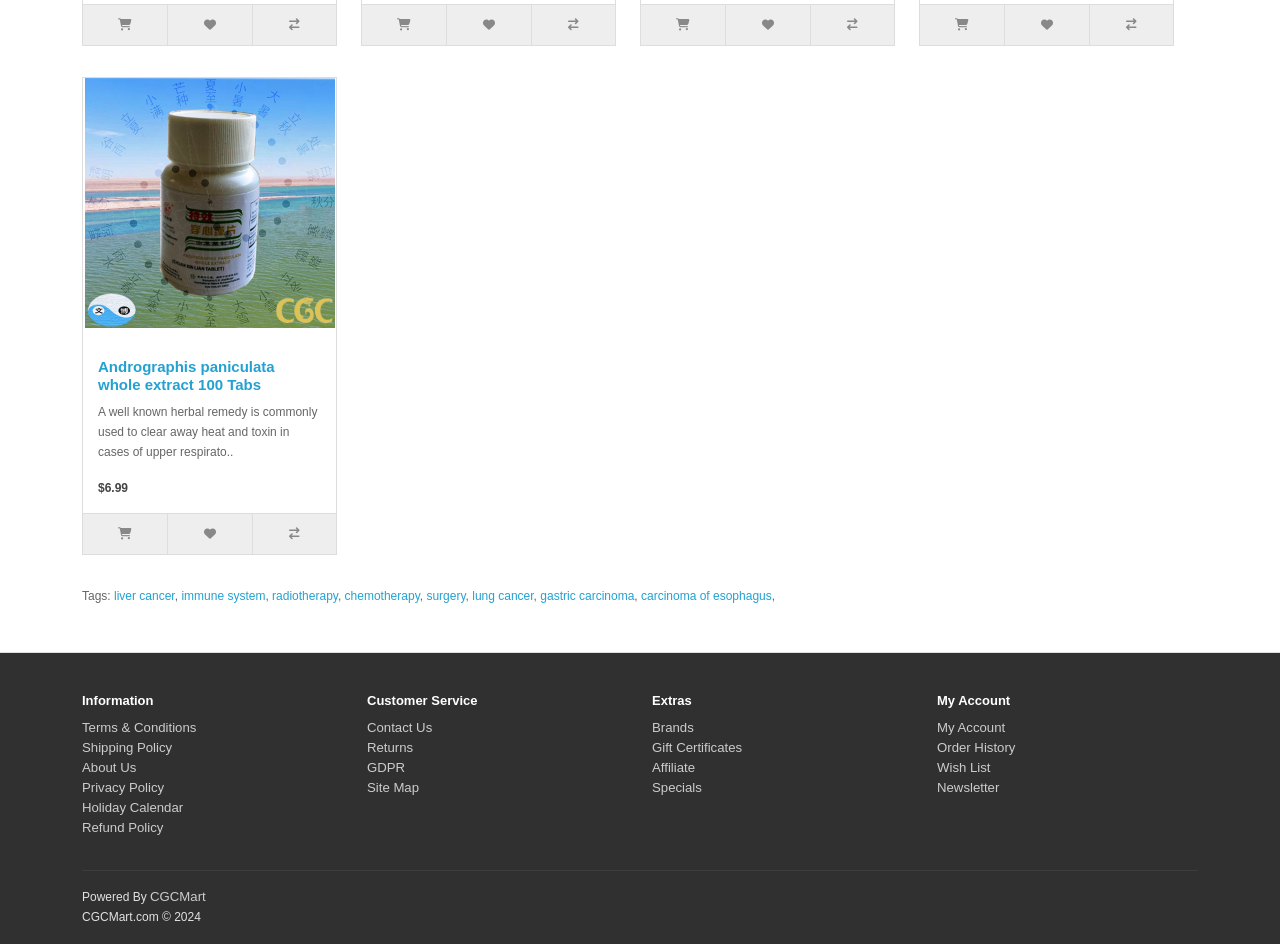Identify the bounding box for the element characterized by the following description: "radiotherapy".

[0.213, 0.624, 0.264, 0.638]